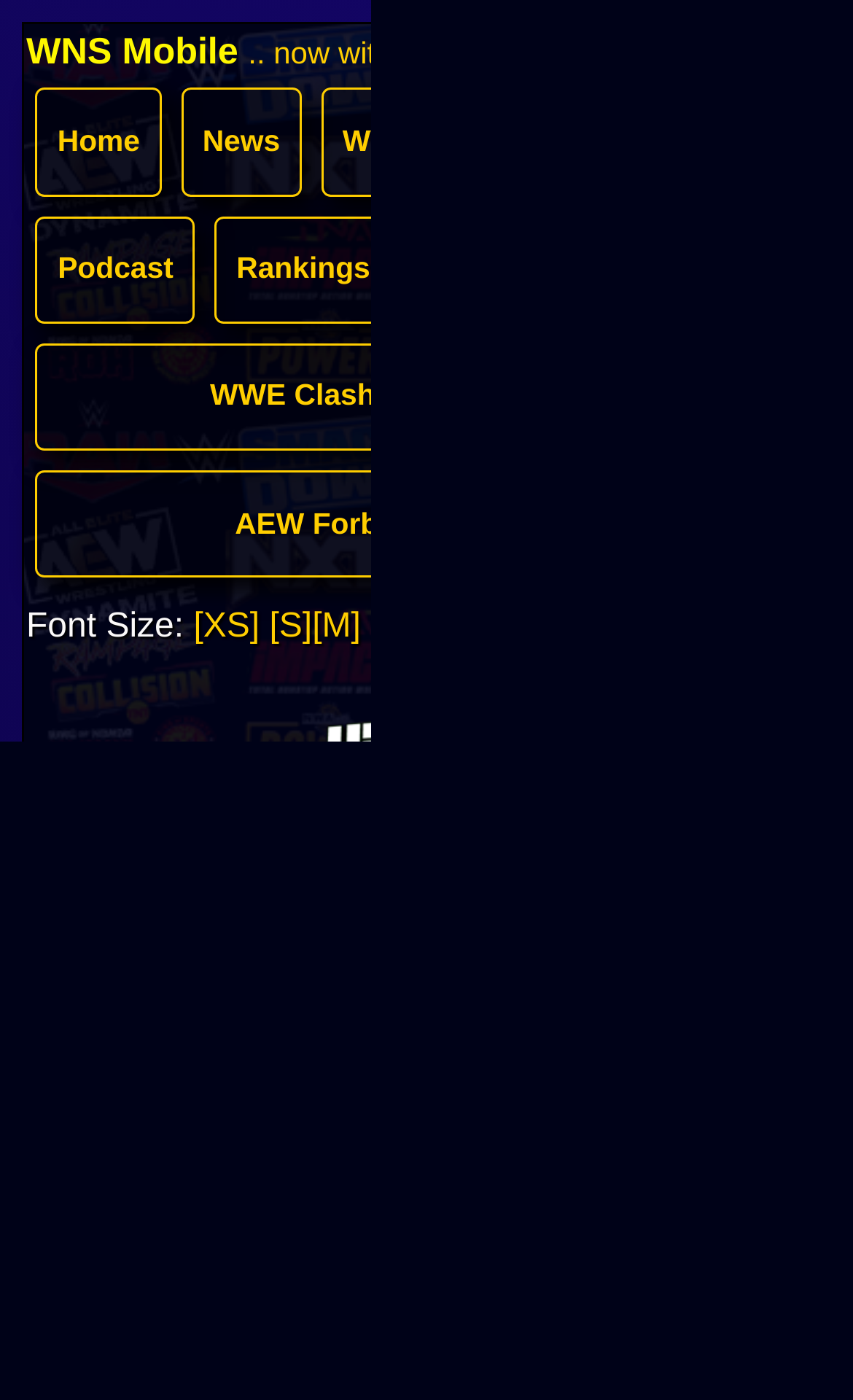Respond with a single word or phrase to the following question: What is the name of the website?

WrestlingNewsSource.Com